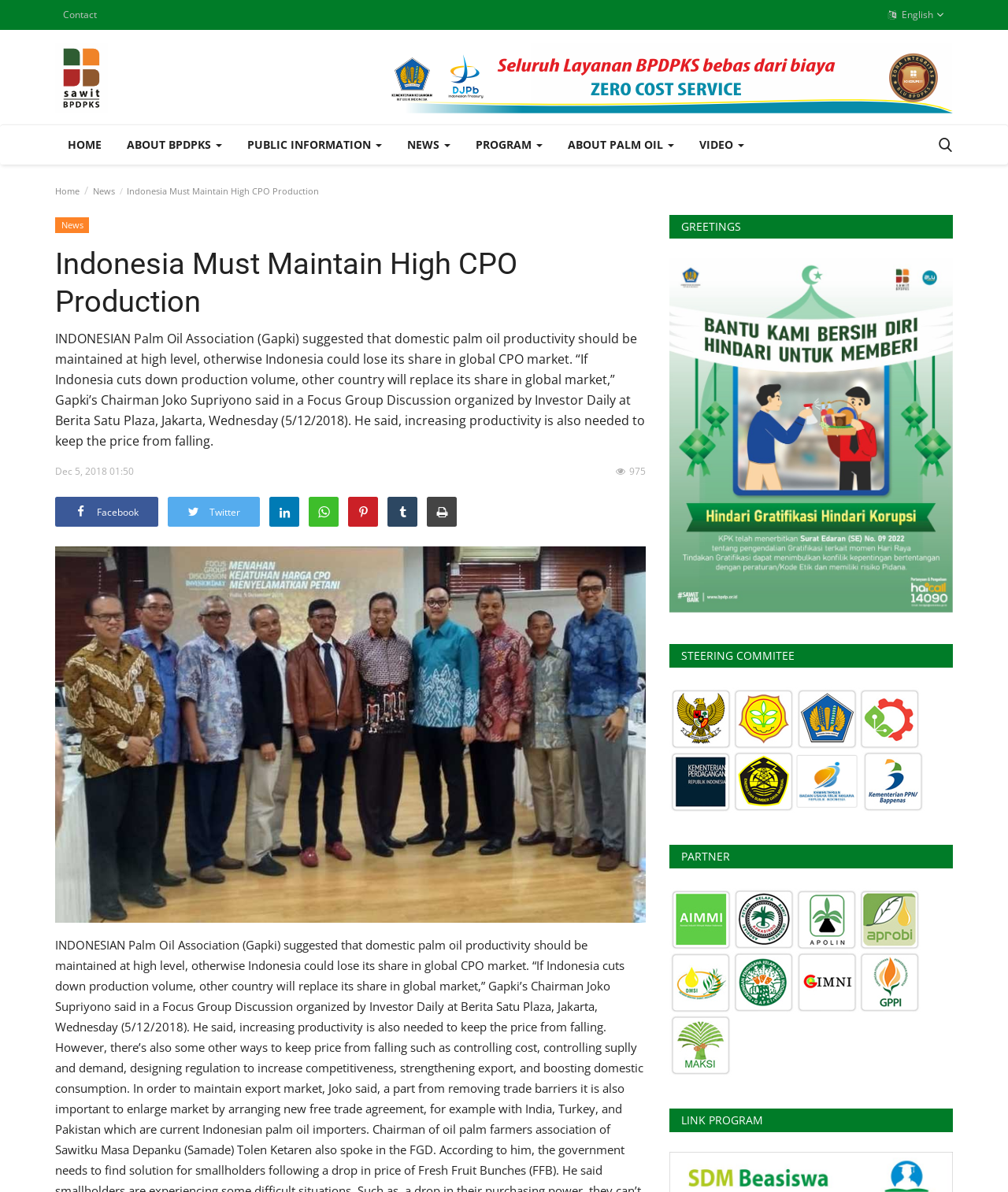Please answer the following query using a single word or phrase: 
What is the date mentioned in the article?

Dec 5, 2018